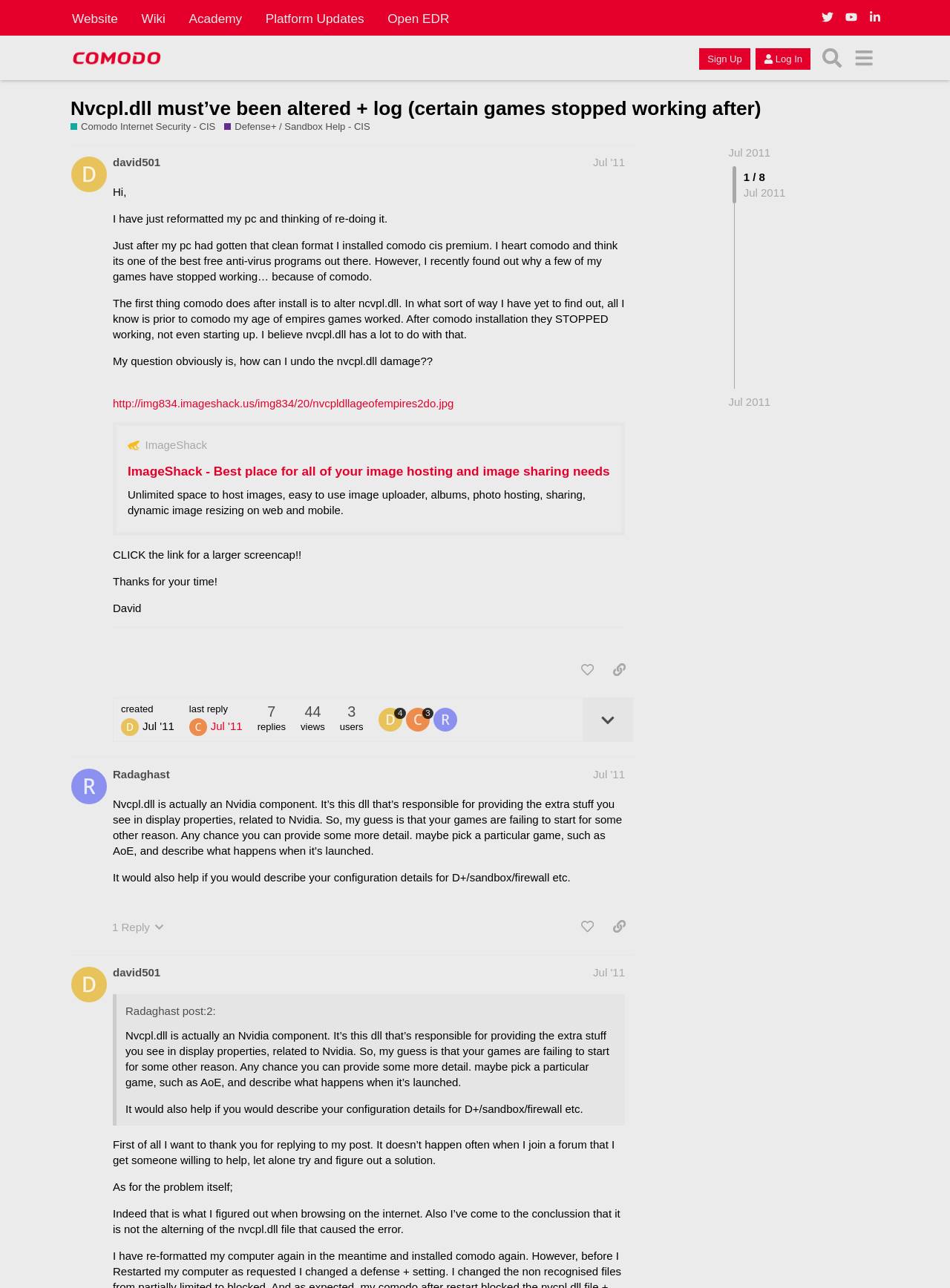Determine the bounding box coordinates of the UI element described below. Use the format (top-left x, top-left y, bottom-right x, bottom-right y) with floating point numbers between 0 and 1: LinkedIn

None